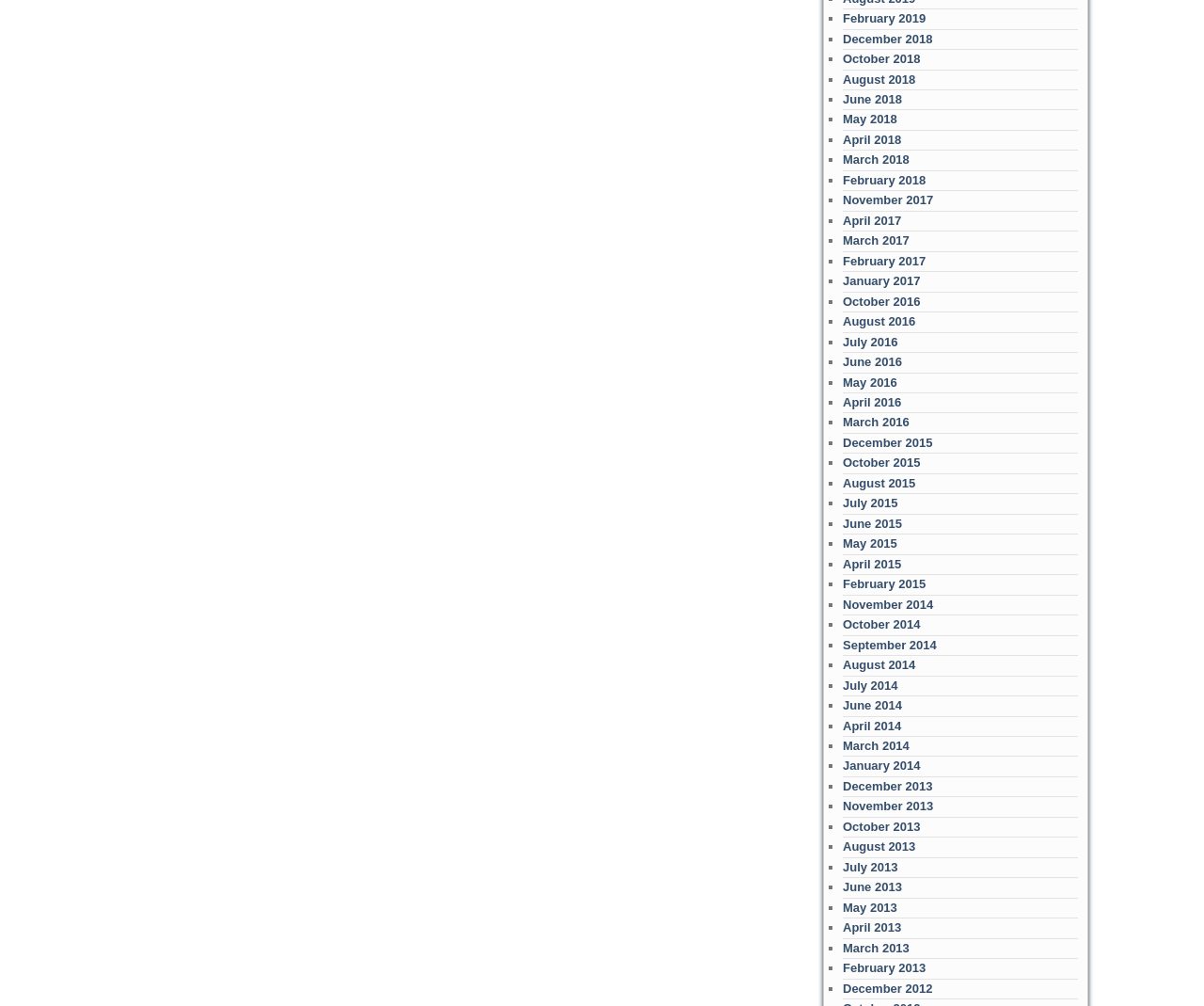Identify the bounding box of the HTML element described here: "March 2018". Provide the coordinates as four float numbers between 0 and 1: [left, top, right, bottom].

[0.7, 0.152, 0.755, 0.166]